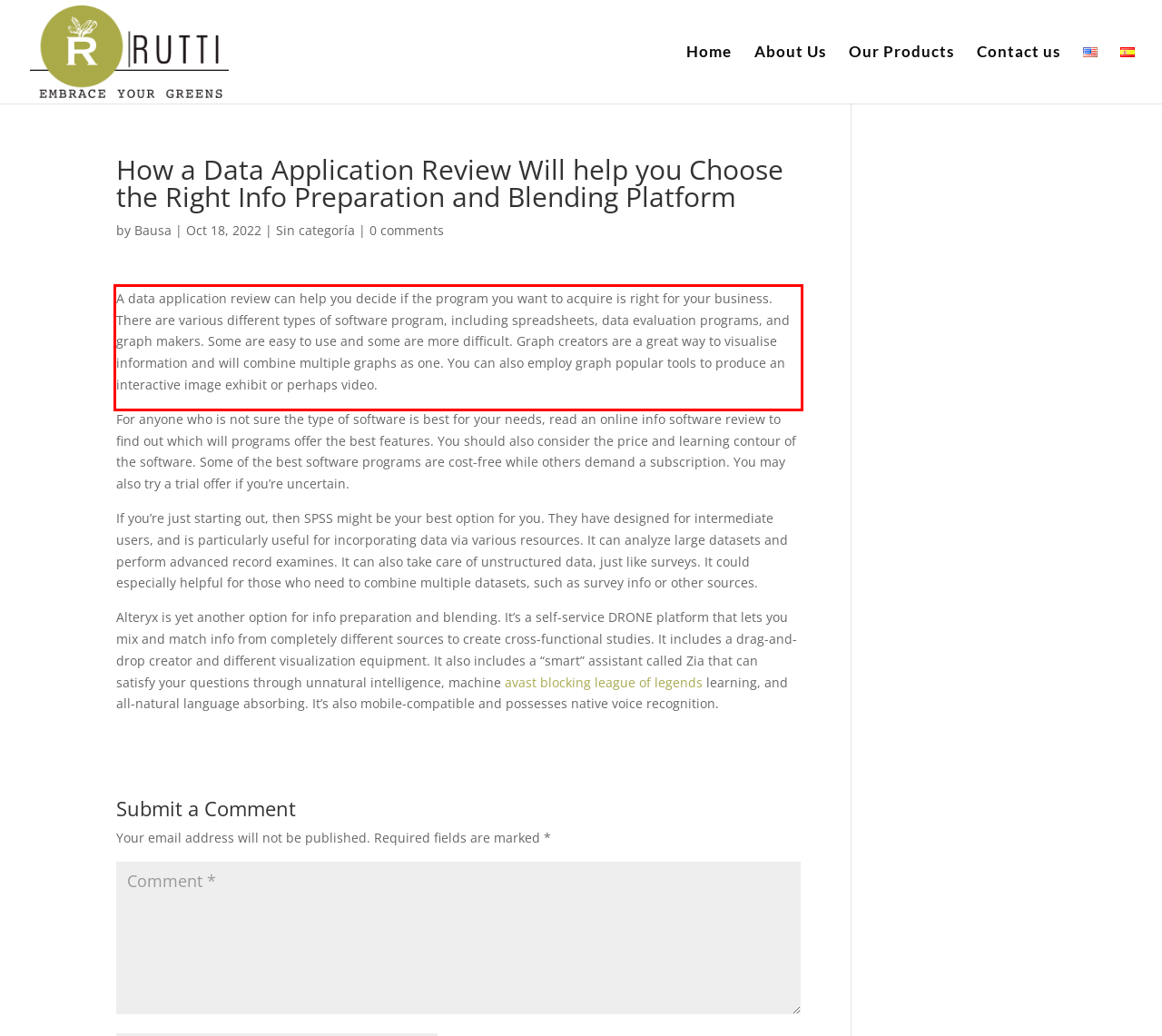Please analyze the screenshot of a webpage and extract the text content within the red bounding box using OCR.

A data application review can help you decide if the program you want to acquire is right for your business. There are various different types of software program, including spreadsheets, data evaluation programs, and graph makers. Some are easy to use and some are more difficult. Graph creators are a great way to visualise information and will combine multiple graphs as one. You can also employ graph popular tools to produce an interactive image exhibit or perhaps video.